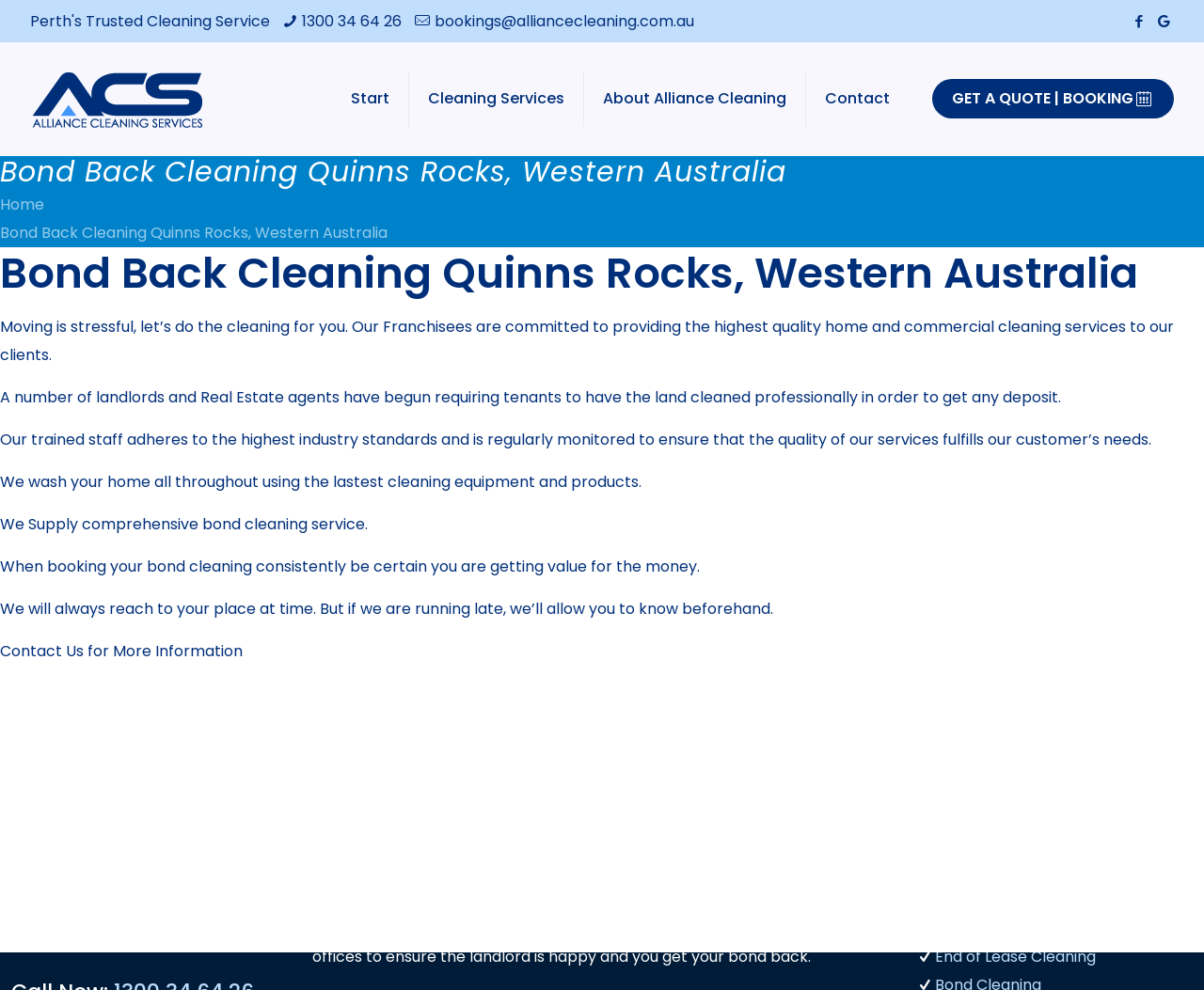Please answer the following question using a single word or phrase: What is the purpose of the bond back cleaning service?

To get deposit back